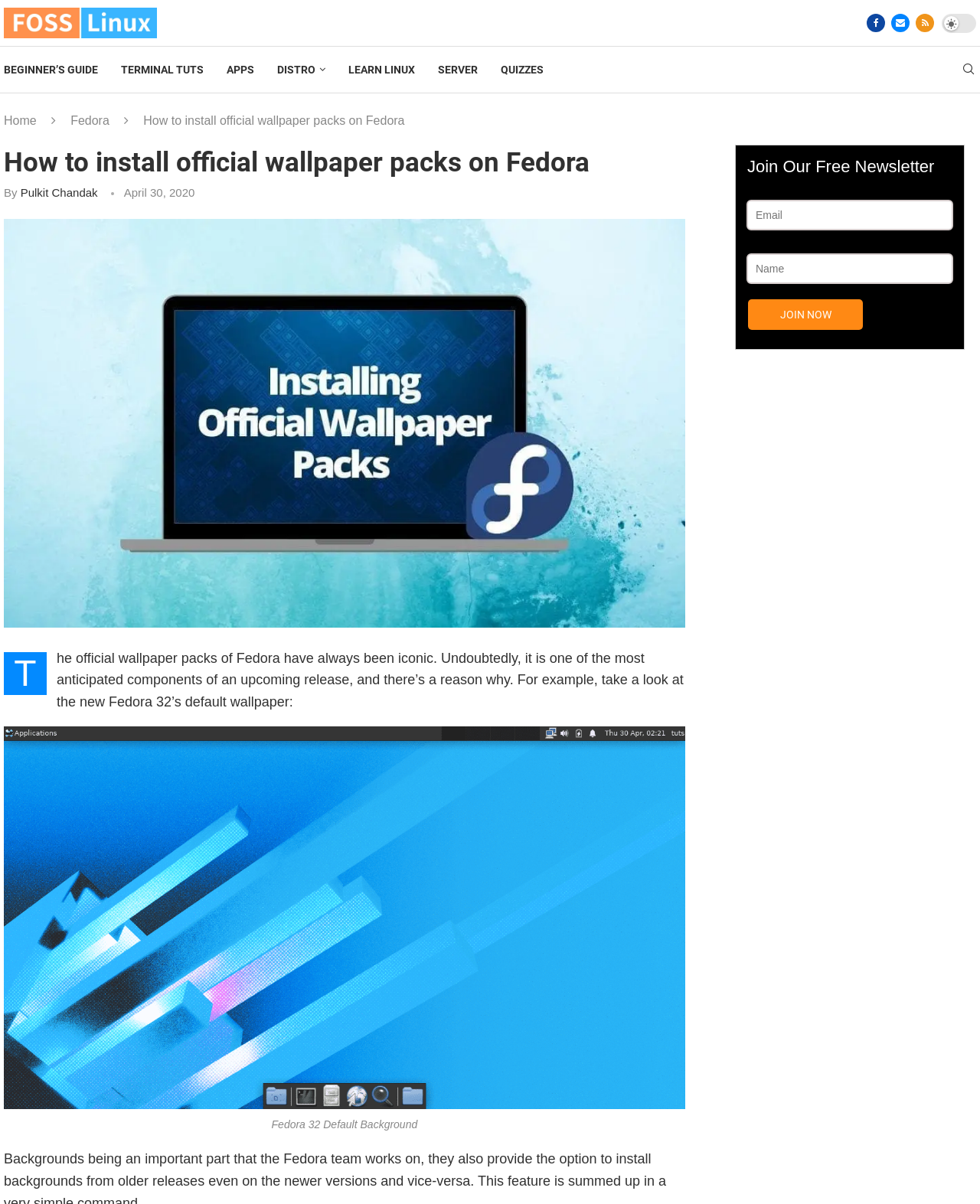Using the given description, provide the bounding box coordinates formatted as (top-left x, top-left y, bottom-right x, bottom-right y), with all values being floating point numbers between 0 and 1. Description: Terminal Tuts

[0.123, 0.039, 0.208, 0.077]